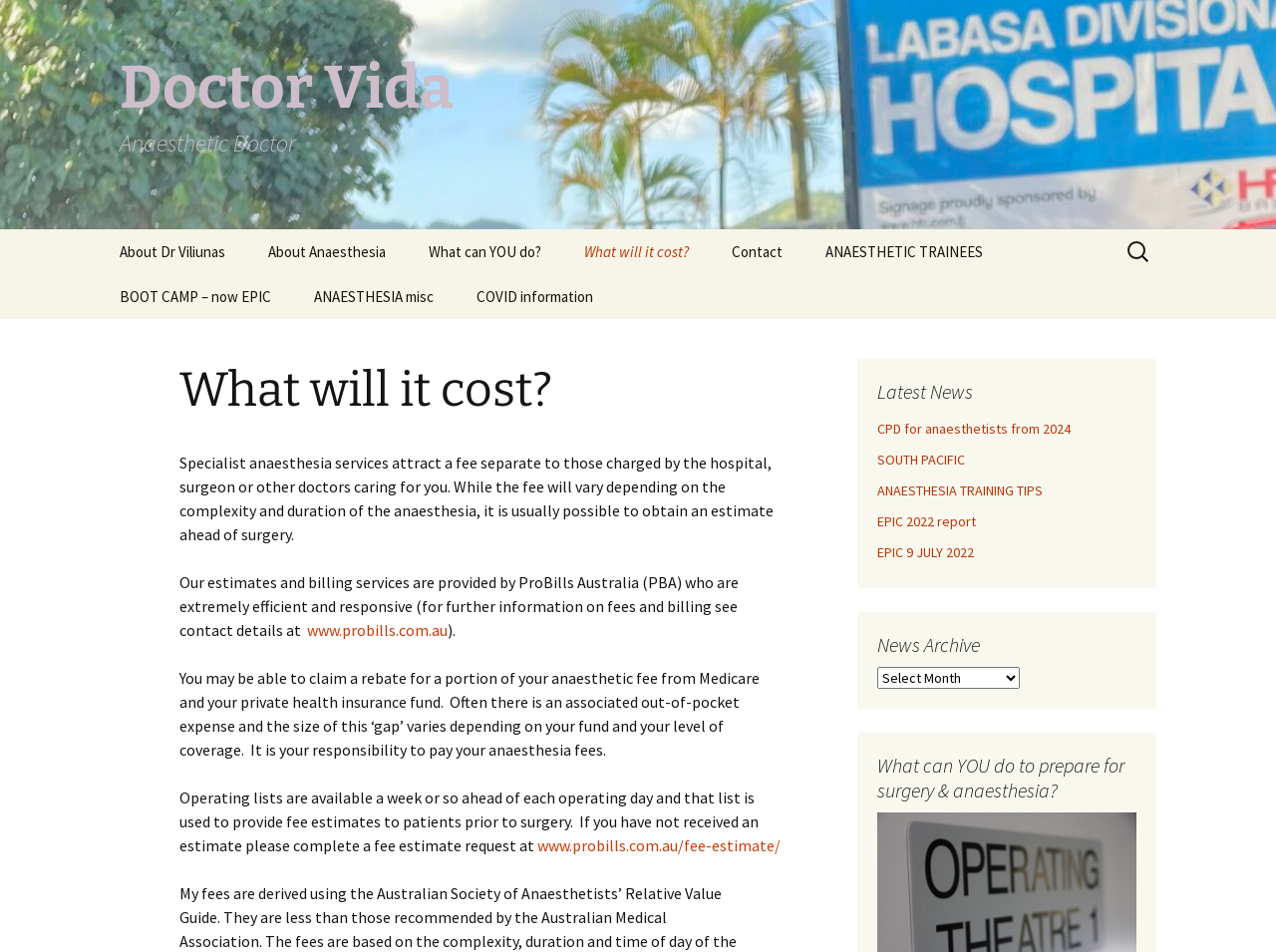Identify the bounding box coordinates for the element that needs to be clicked to fulfill this instruction: "Request a fee estimate". Provide the coordinates in the format of four float numbers between 0 and 1: [left, top, right, bottom].

[0.421, 0.878, 0.612, 0.899]